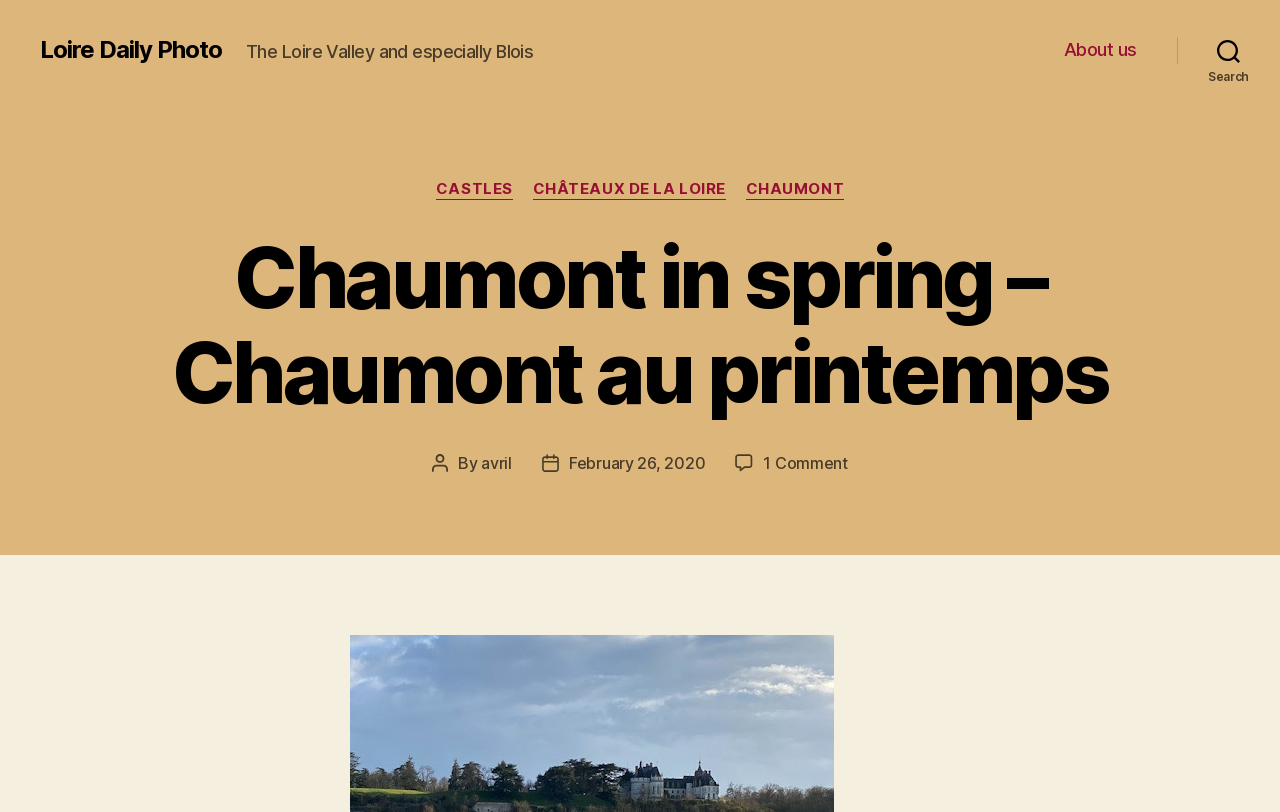Please find the bounding box coordinates of the element's region to be clicked to carry out this instruction: "view About us".

[0.831, 0.048, 0.888, 0.075]